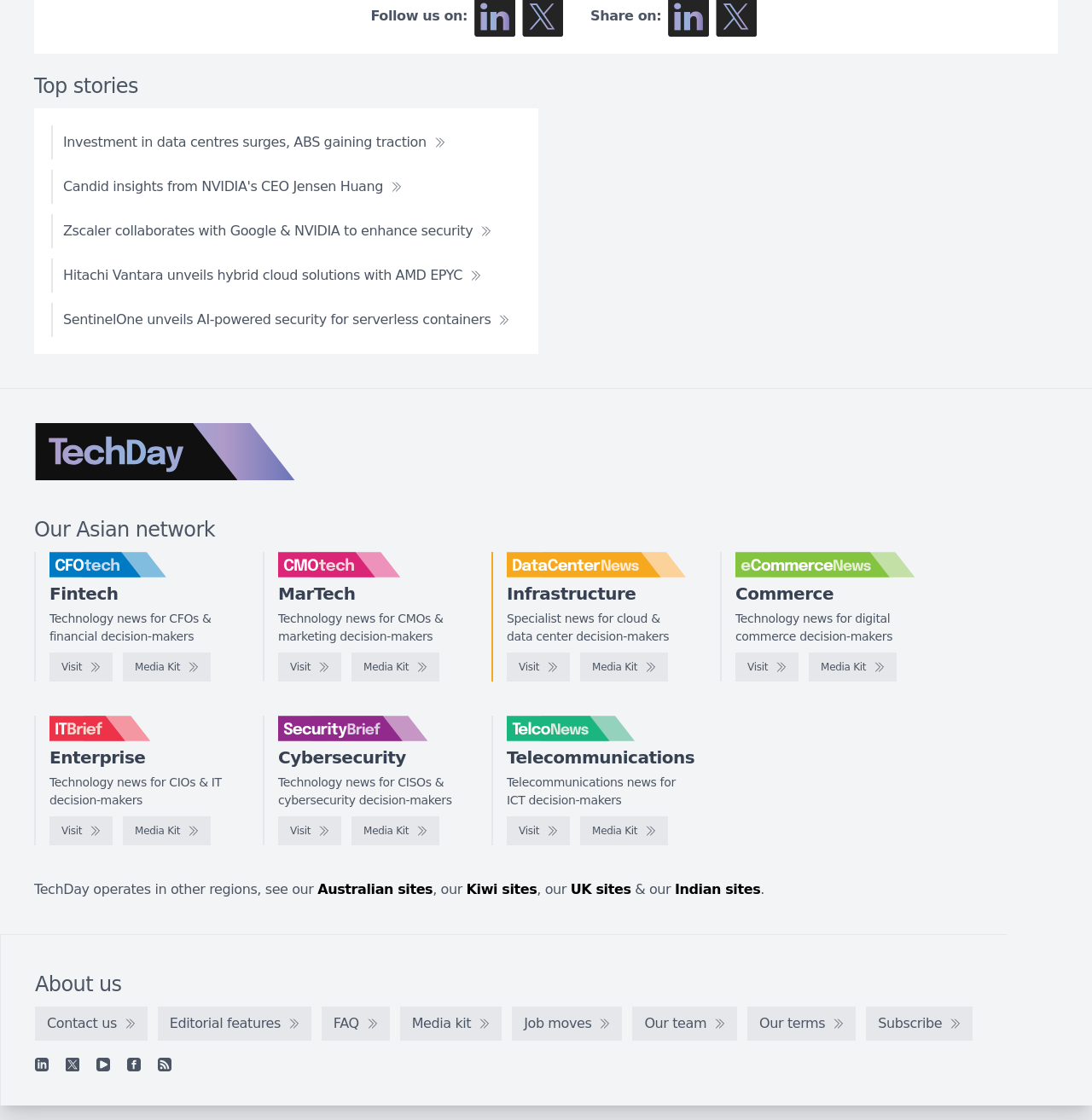Answer in one word or a short phrase: 
What is the category of news on the top left?

Top stories